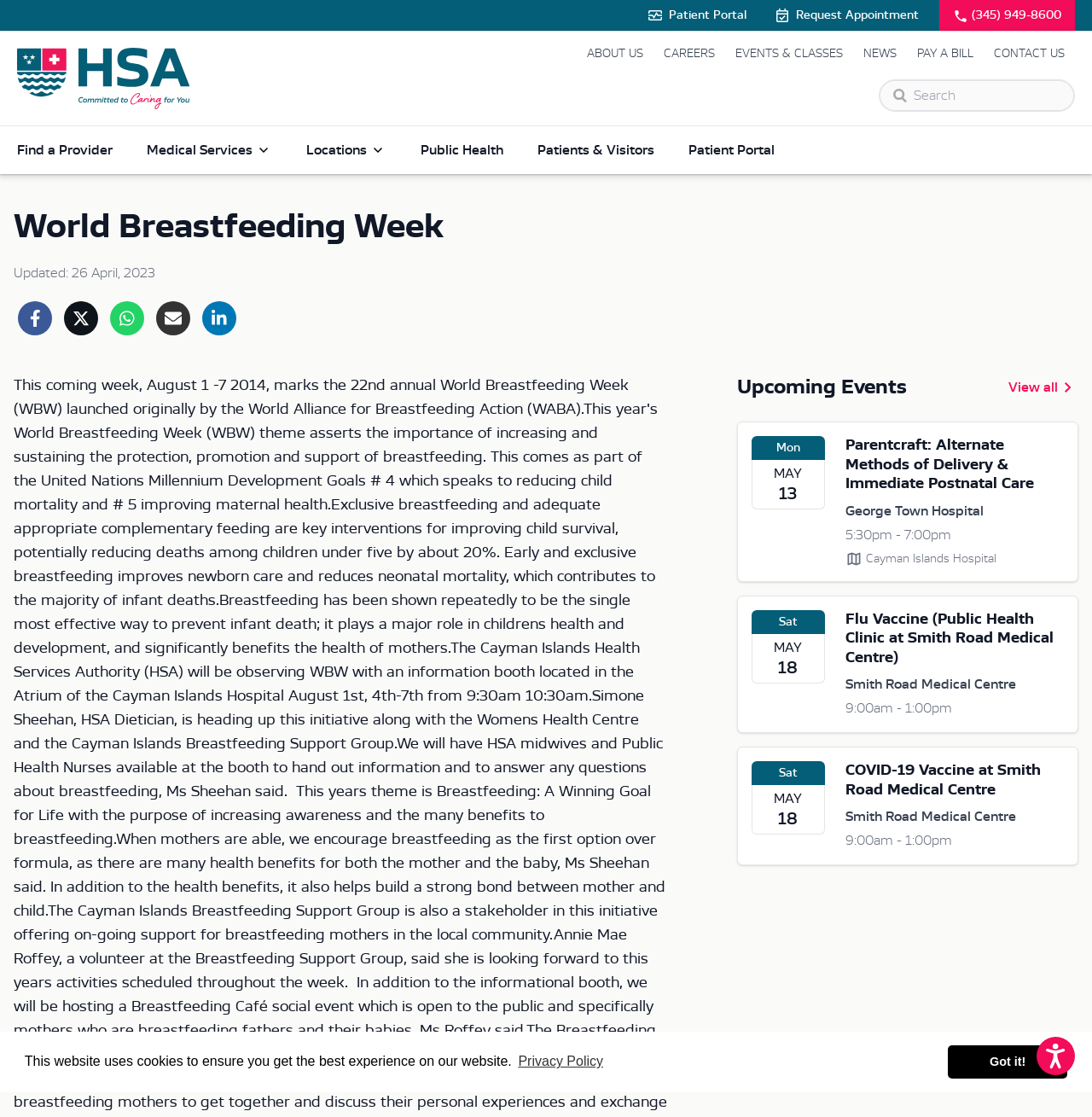Please identify the bounding box coordinates of the element's region that I should click in order to complete the following instruction: "Click the Patient Portal link". The bounding box coordinates consist of four float numbers between 0 and 1, i.e., [left, top, right, bottom].

[0.586, 0.0, 0.69, 0.028]